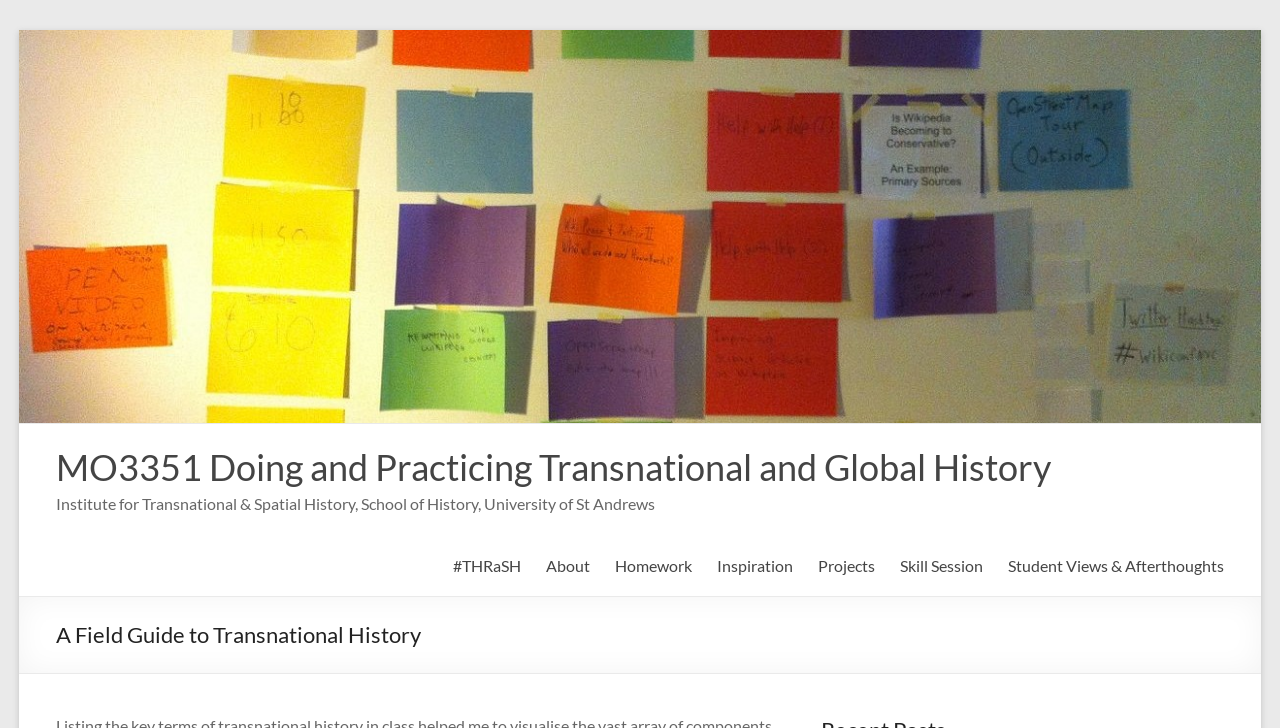Identify the bounding box coordinates of the area that should be clicked in order to complete the given instruction: "visit the 'Inspiration' section". The bounding box coordinates should be four float numbers between 0 and 1, i.e., [left, top, right, bottom].

[0.56, 0.757, 0.619, 0.798]